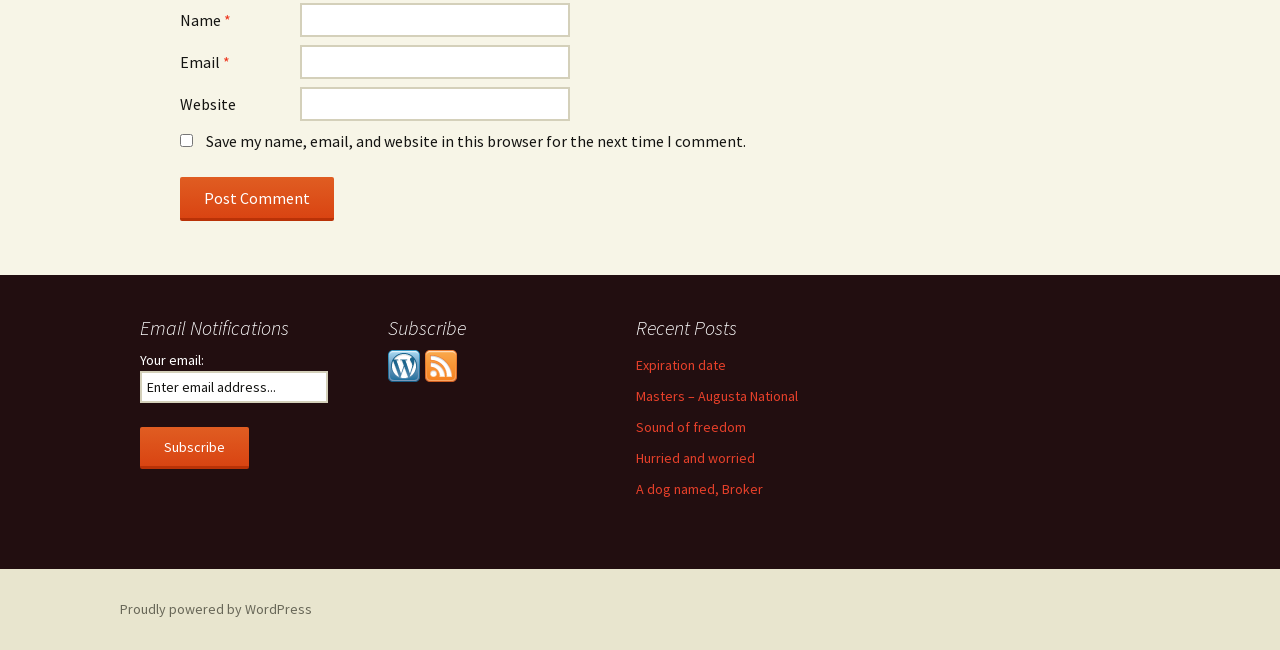What is the platform powering this website?
Respond to the question with a single word or phrase according to the image.

WordPress